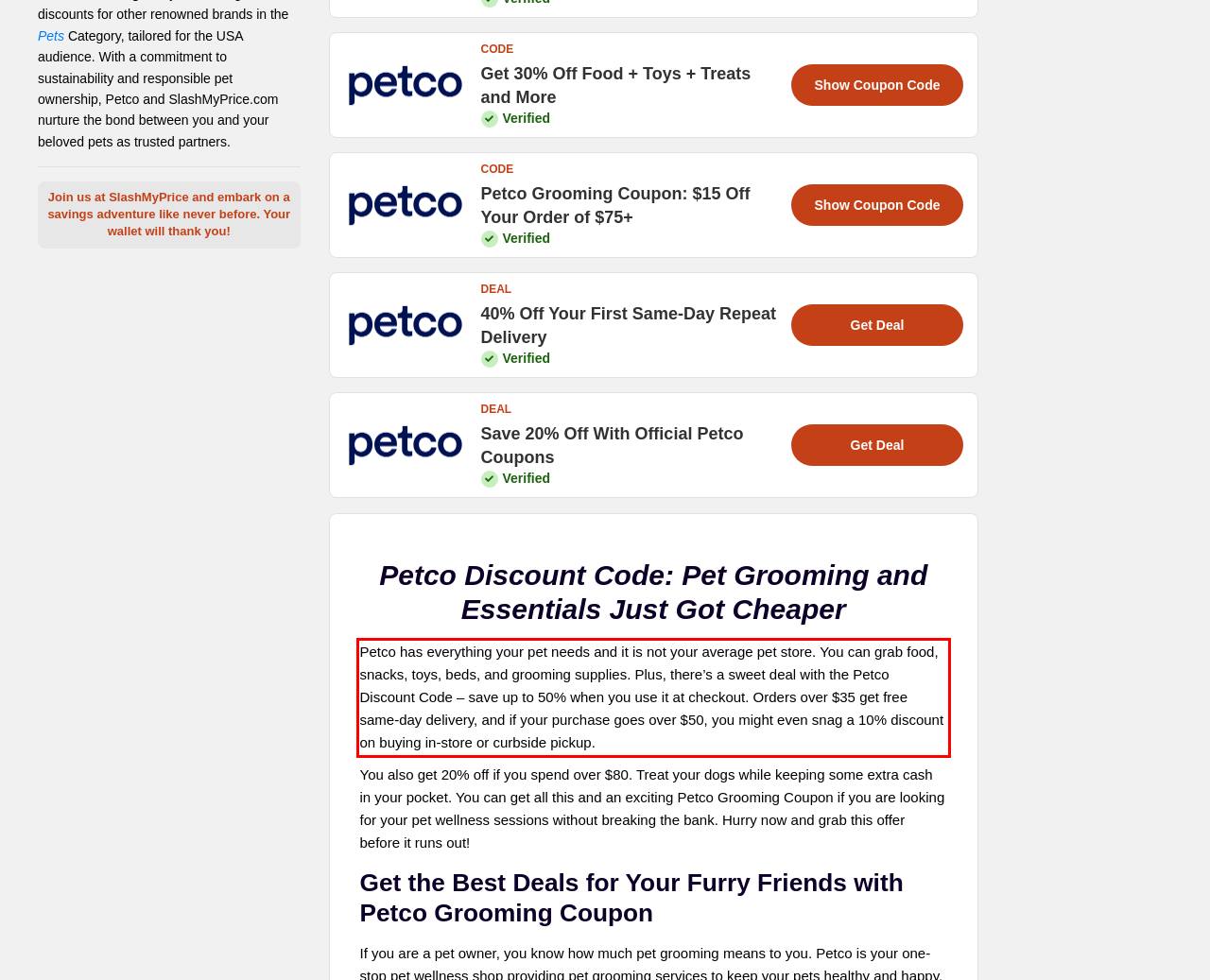Given a screenshot of a webpage with a red bounding box, extract the text content from the UI element inside the red bounding box.

Petco has everything your pet needs and it is not your average pet store. You can grab food, snacks, toys, beds, and grooming supplies. Plus, there’s a sweet deal with the Petco Discount Code – save up to 50% when you use it at checkout. Orders over $35 get free same-day delivery, and if your purchase goes over $50, you might even snag a 10% discount on buying in-store or curbside pickup.